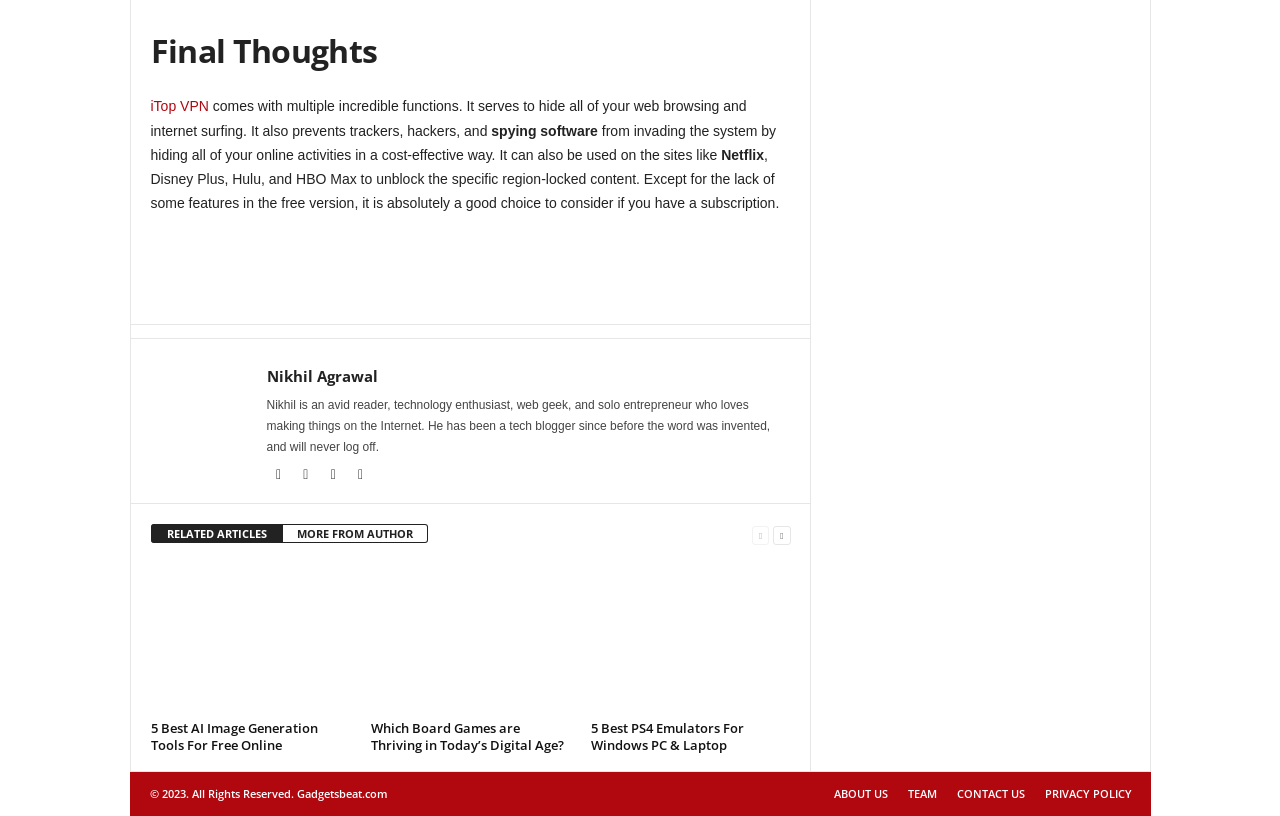Find the bounding box coordinates for the HTML element described as: "Recipes". The coordinates should consist of four float values between 0 and 1, i.e., [left, top, right, bottom].

None